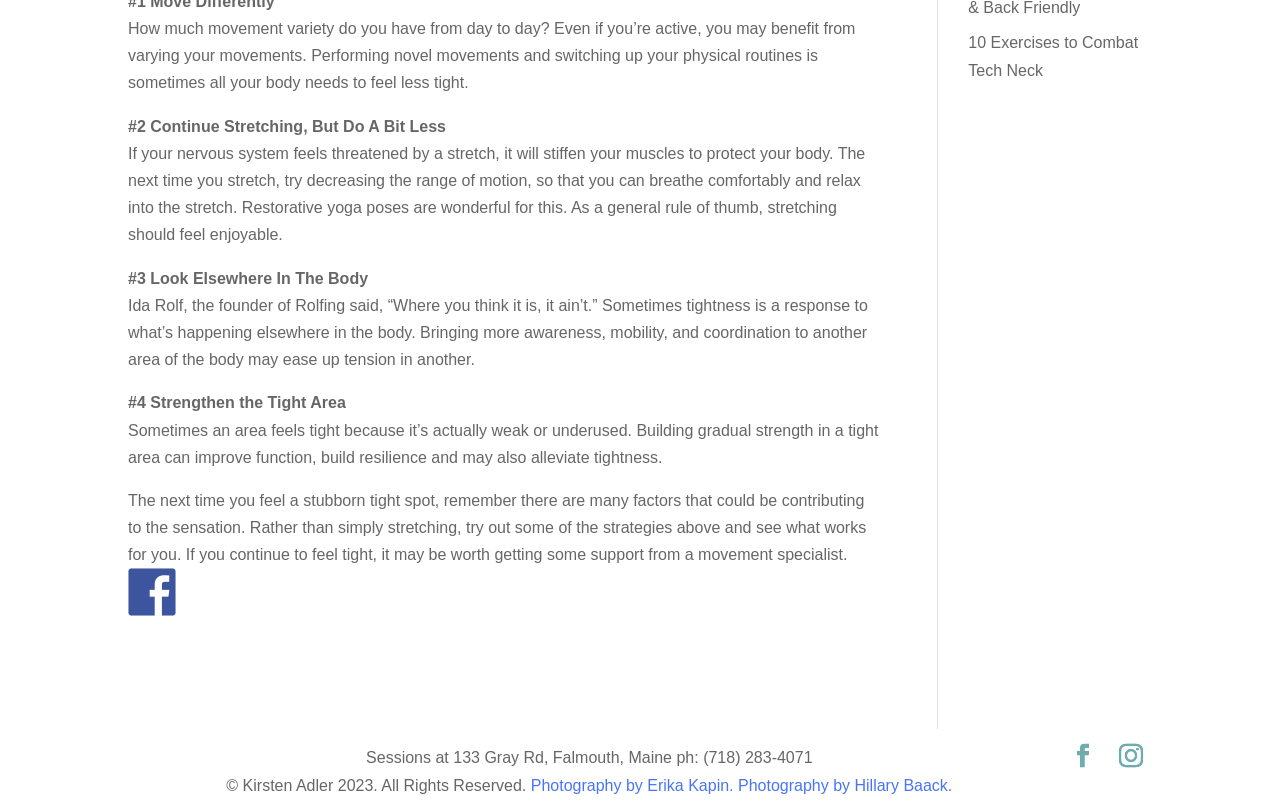Bounding box coordinates are specified in the format (top-left x, top-left y, bottom-right x, bottom-right y). All values are floating point numbers bounded between 0 and 1. Please provide the bounding box coordinate of the region this sentence describes: Facebook

[0.836, 0.926, 0.855, 0.96]